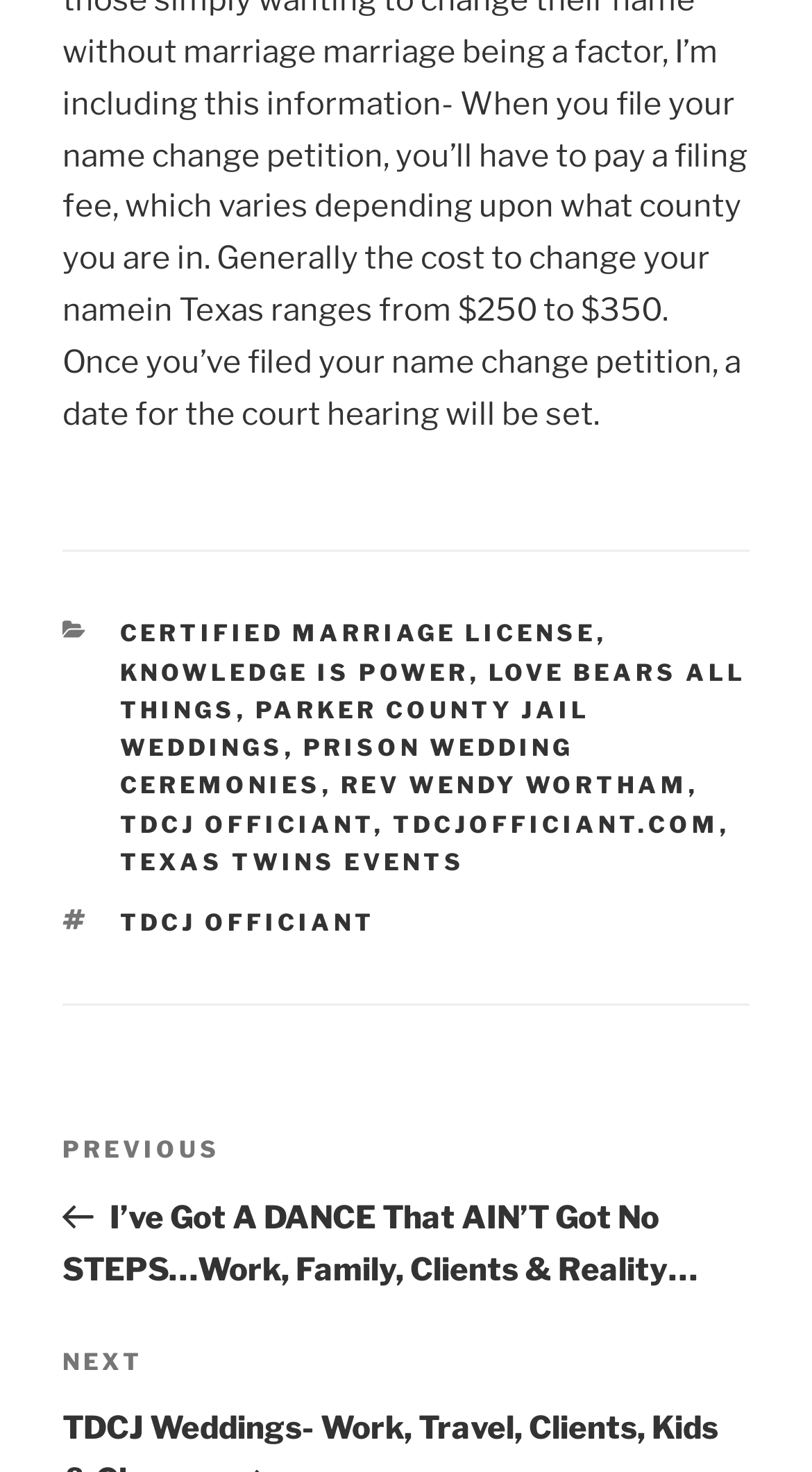Kindly determine the bounding box coordinates of the area that needs to be clicked to fulfill this instruction: "Explore Business Management".

None